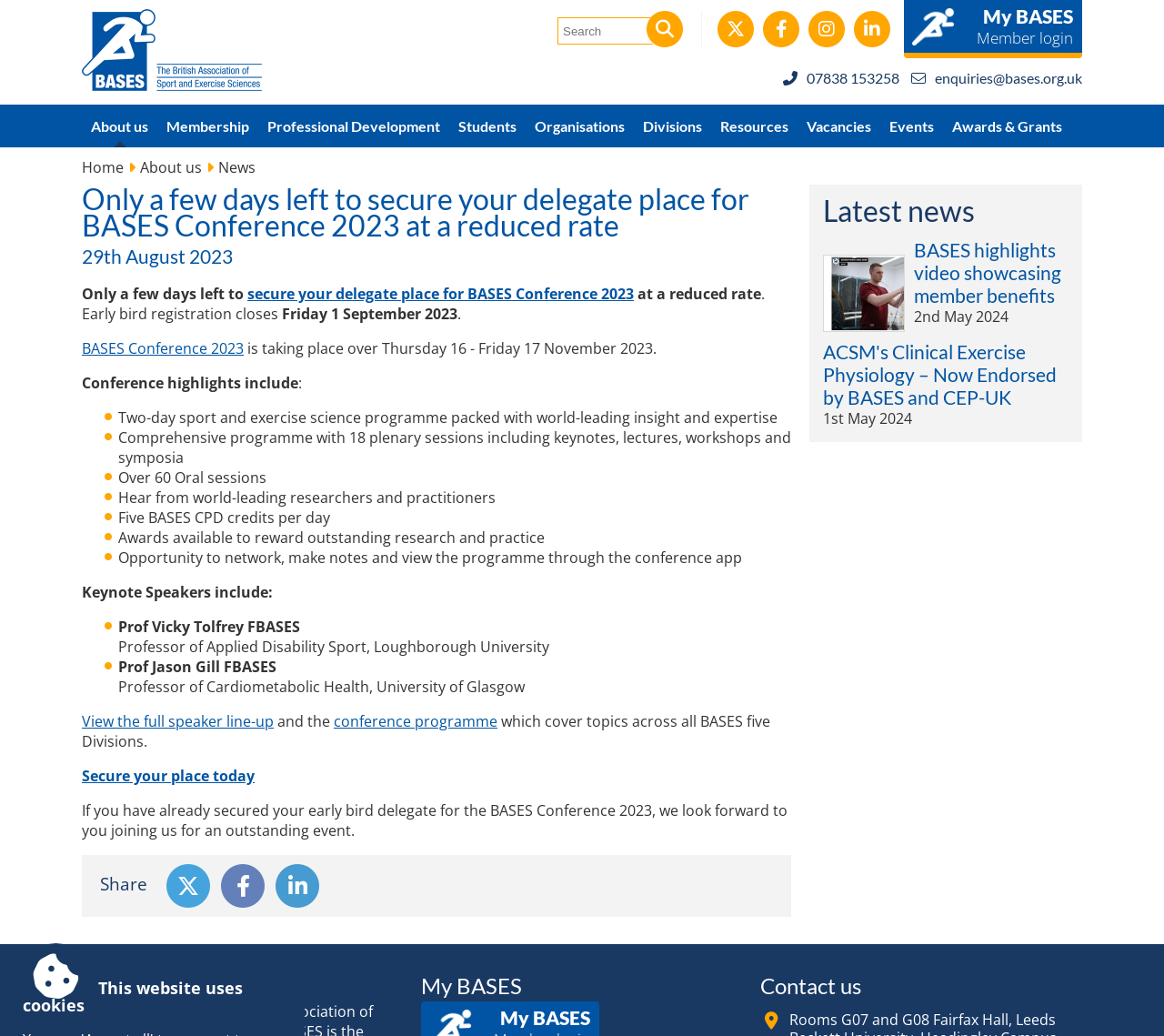Based on the description "BASES Conference 2023", find the bounding box of the specified UI element.

[0.07, 0.327, 0.209, 0.346]